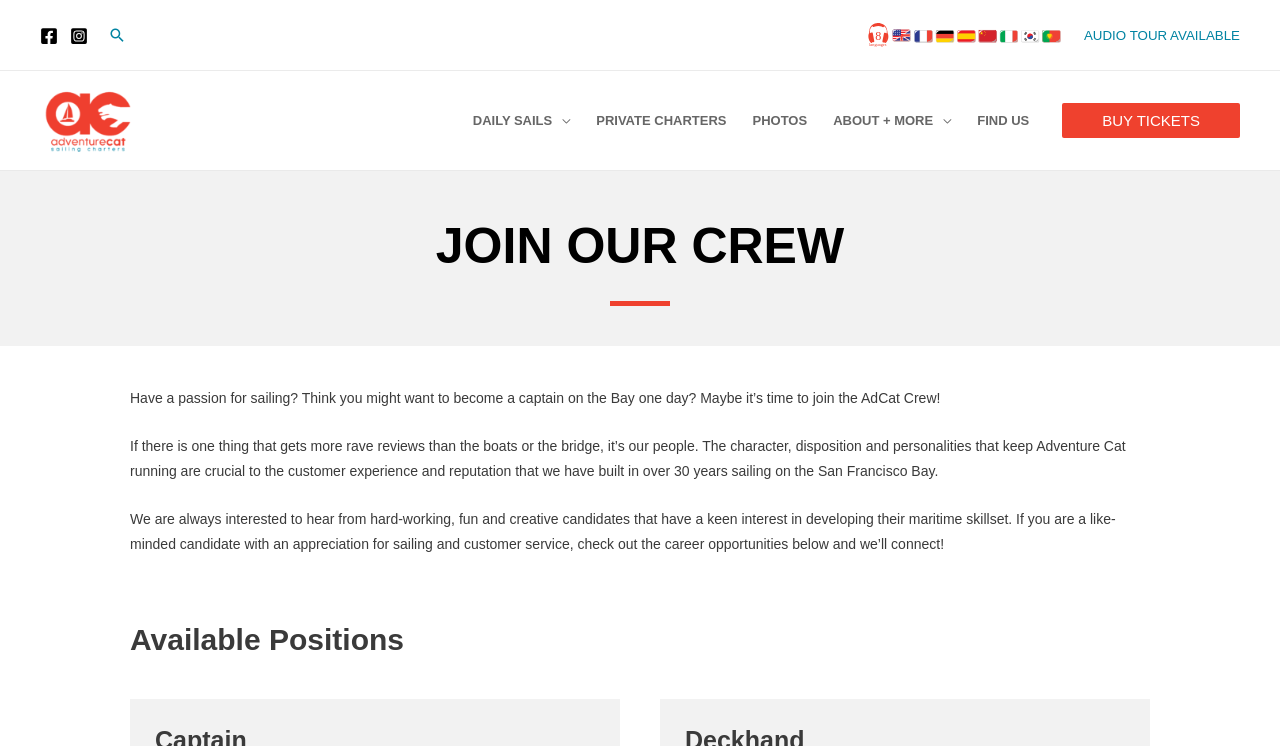Based on the description "DAILY SAILS", find the bounding box of the specified UI element.

[0.359, 0.121, 0.456, 0.202]